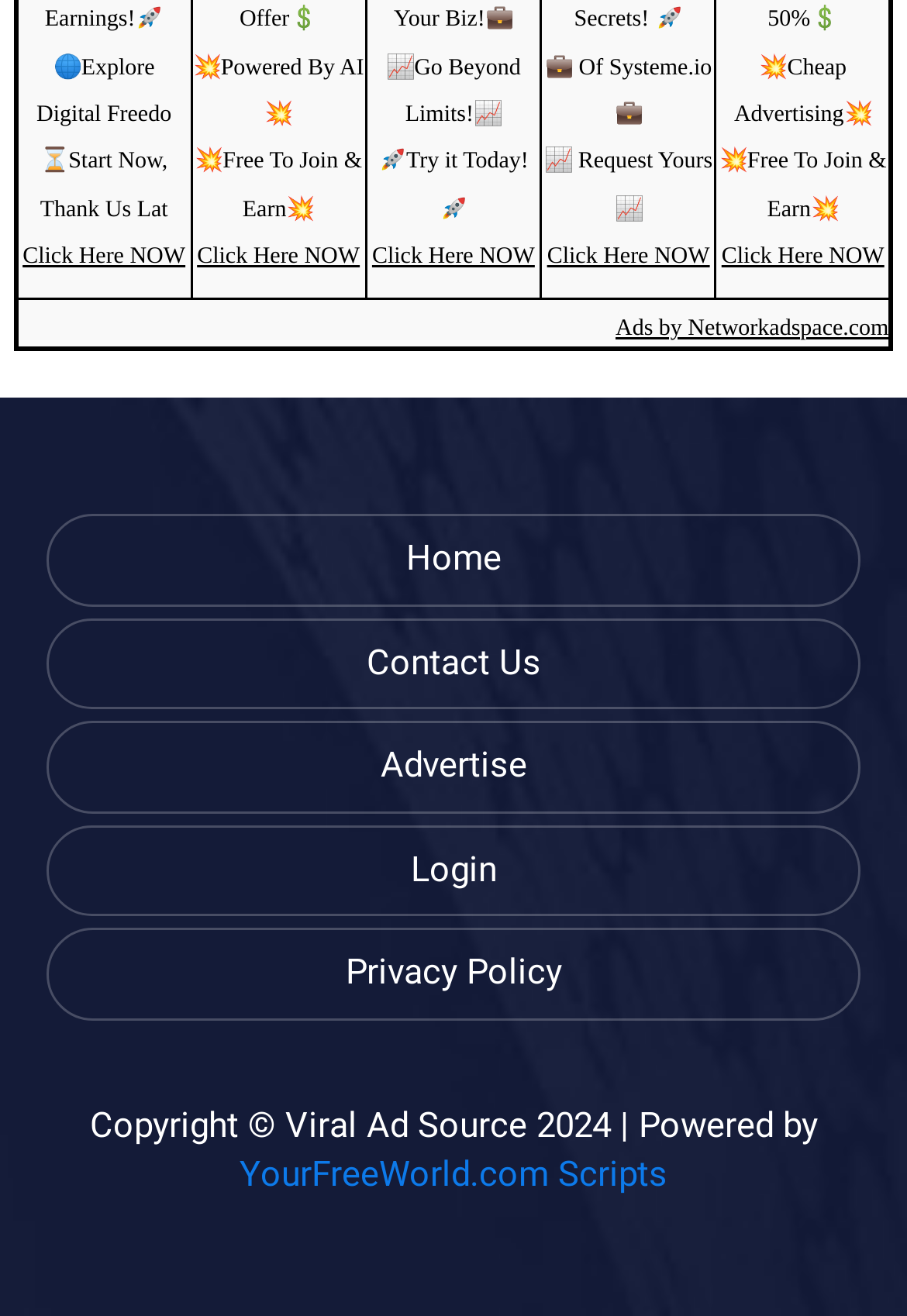Can you find the bounding box coordinates for the element to click on to achieve the instruction: "Click Try it Today"?

[0.417, 0.114, 0.583, 0.169]